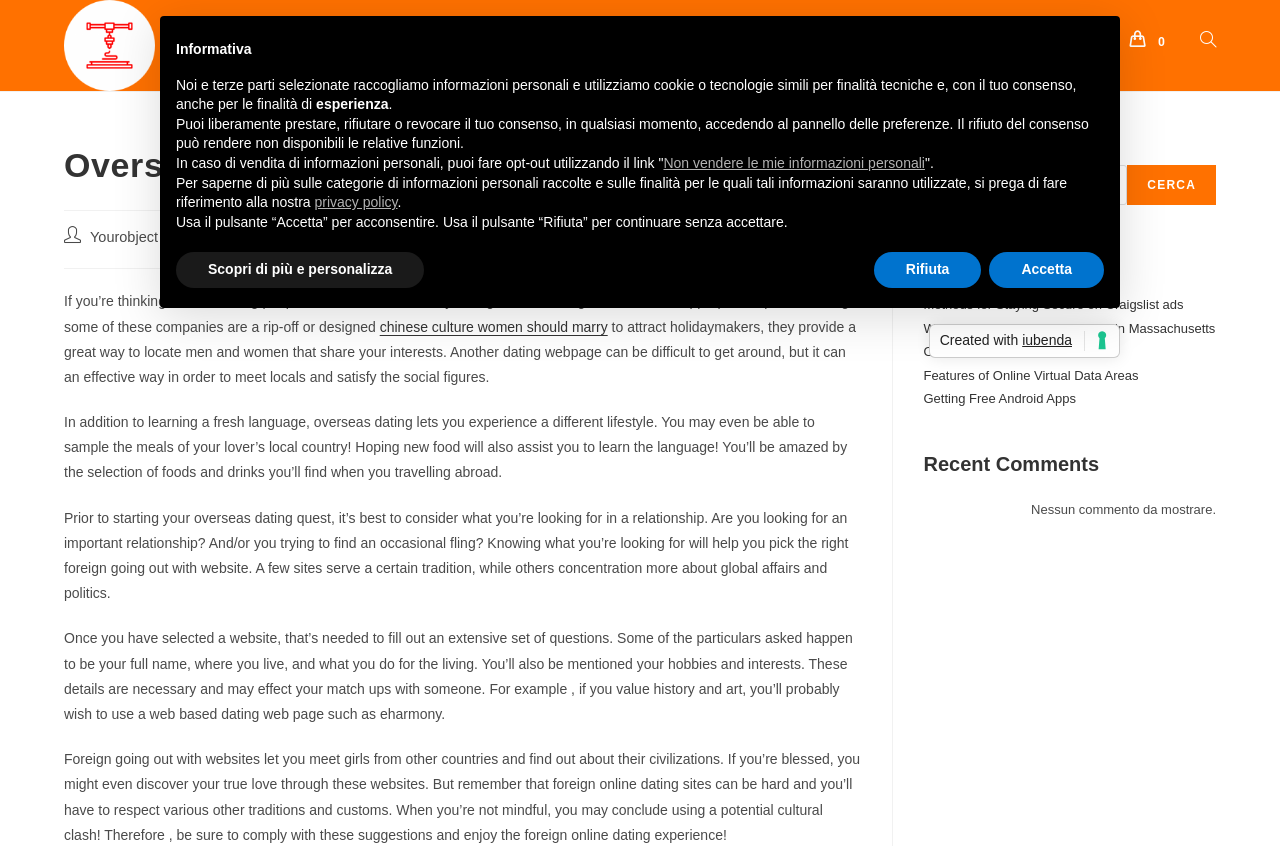Find the bounding box coordinates of the clickable area required to complete the following action: "Click on the 'HOME' link".

[0.561, 0.0, 0.621, 0.097]